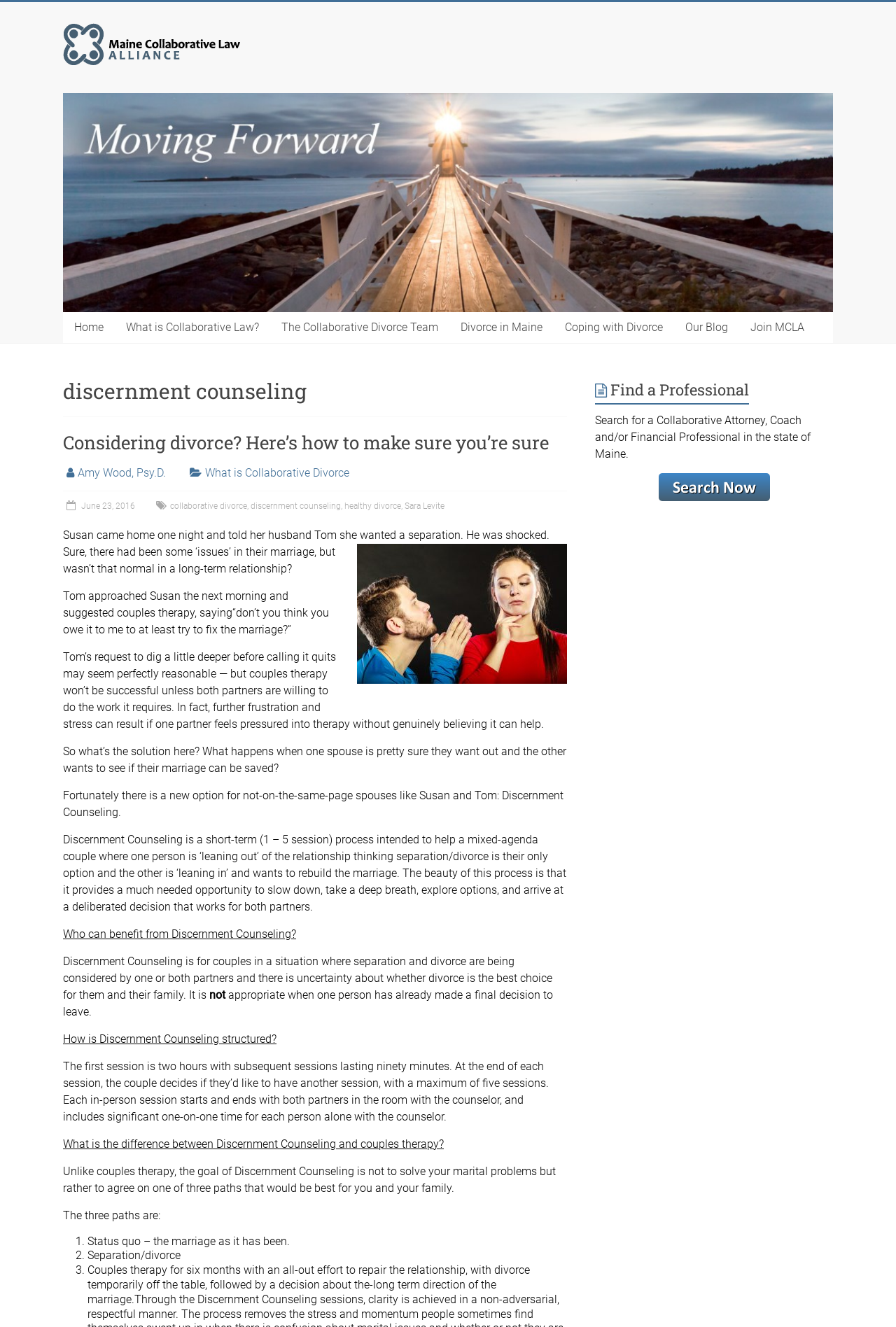Answer the question below with a single word or a brief phrase: 
What is the main topic of this webpage?

Discernment Counseling